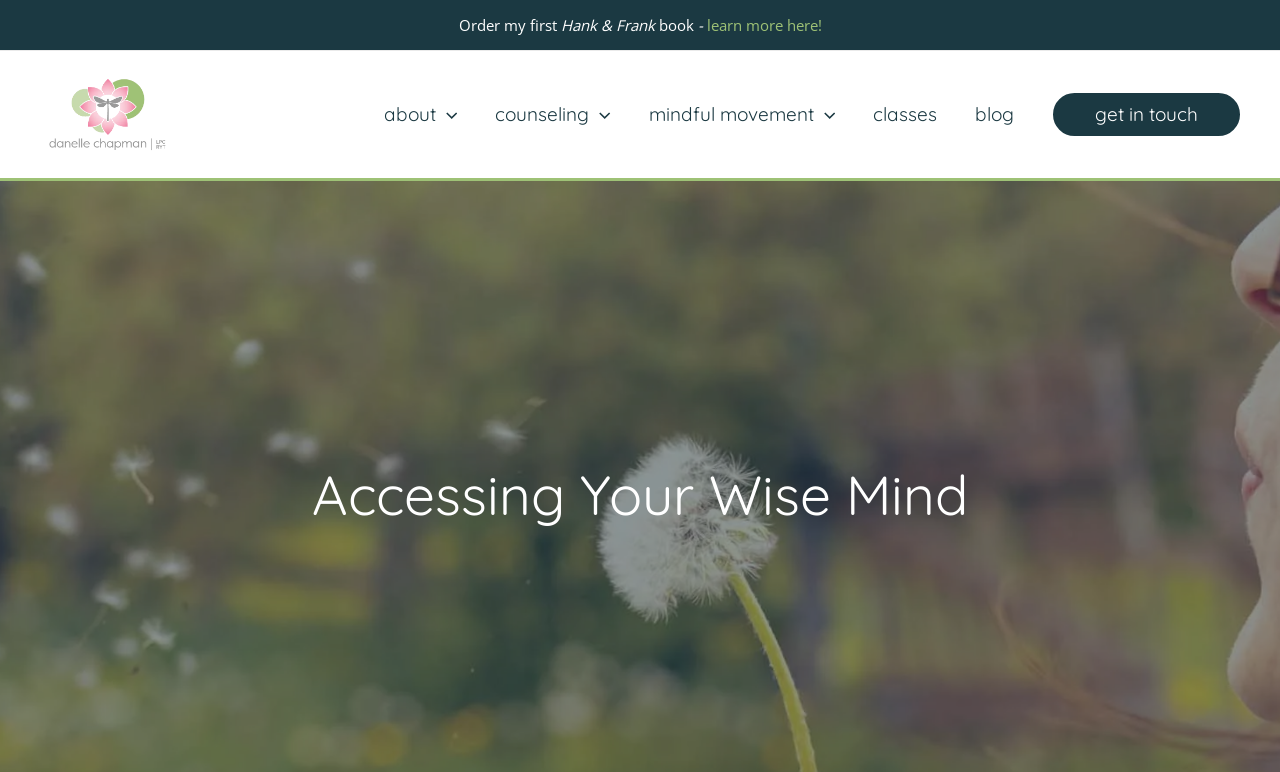Kindly provide the bounding box coordinates of the section you need to click on to fulfill the given instruction: "navigate to about page".

[0.285, 0.103, 0.372, 0.193]